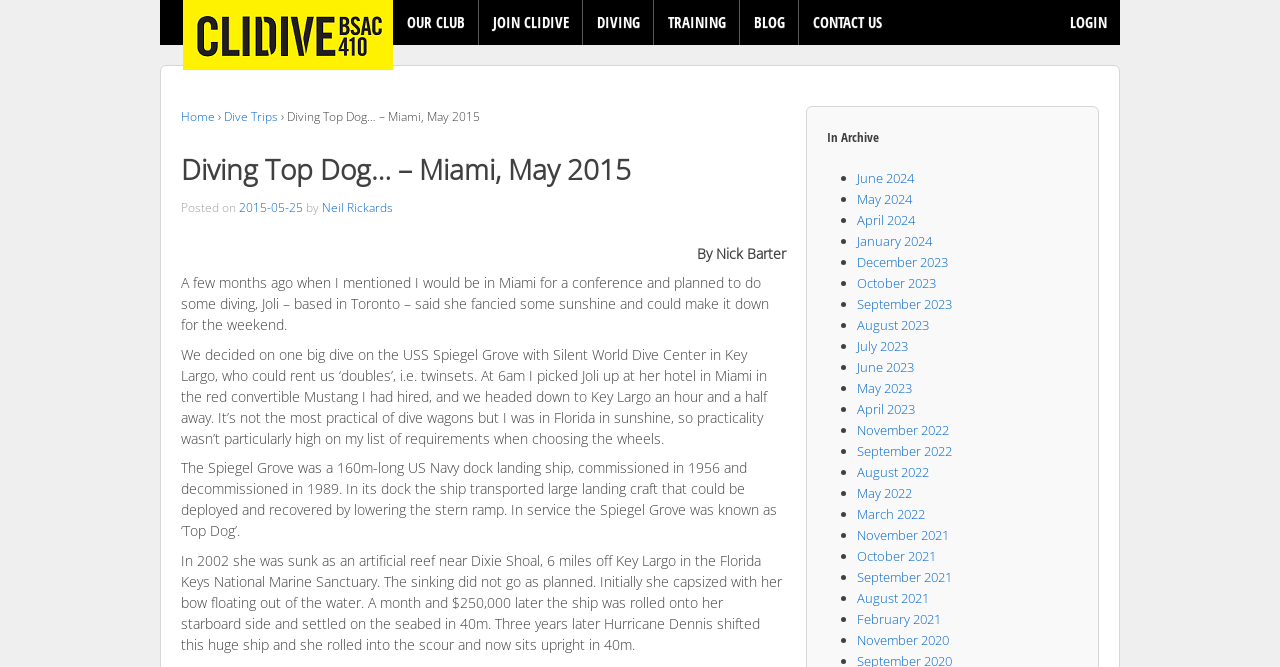What is the name of the ship mentioned in the article?
Please answer the question with a detailed and comprehensive explanation.

The article talks about the USS Spiegel Grove, a 160m-long US Navy dock landing ship, commissioned in 1956 and decommissioned in 1989, which was sunk as an artificial reef near Dixie Shoal, 6 miles off Key Largo in the Florida Keys National Marine Sanctuary.